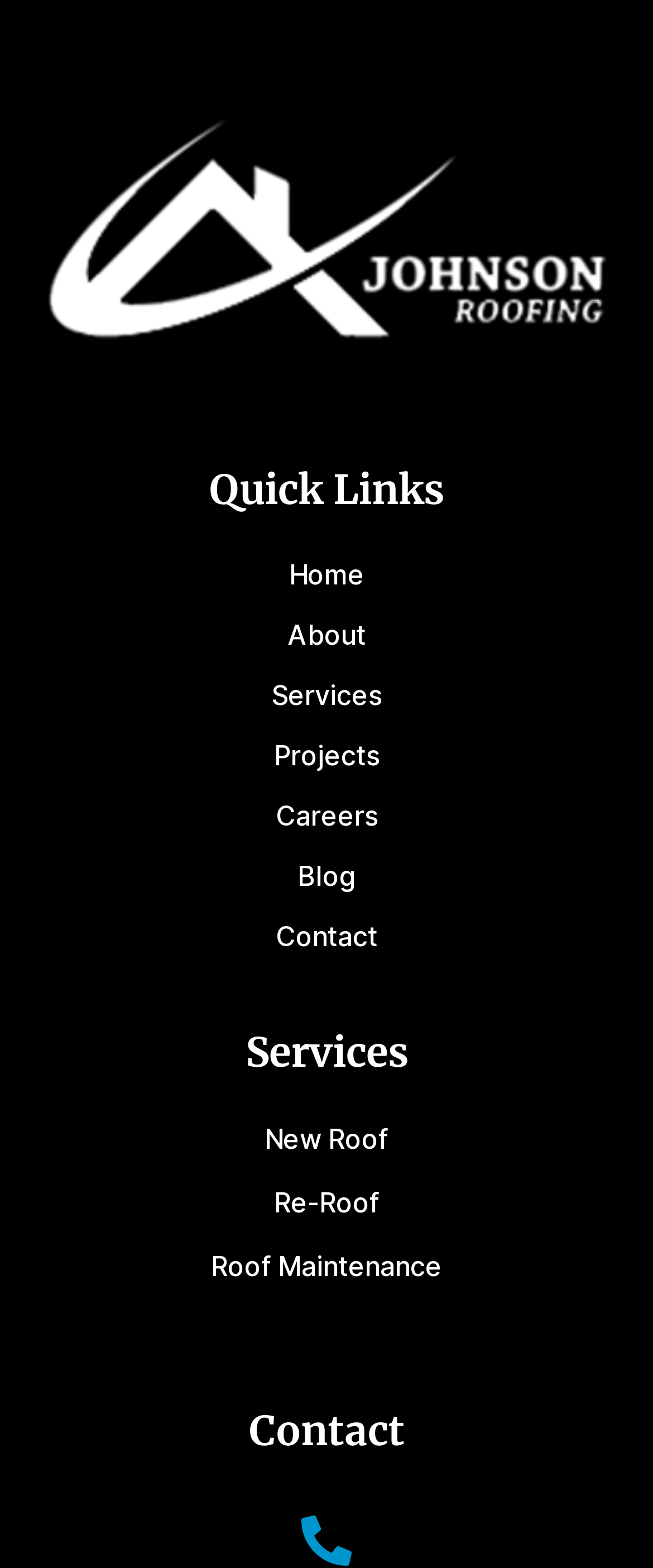Bounding box coordinates are specified in the format (top-left x, top-left y, bottom-right x, bottom-right y). All values are floating point numbers bounded between 0 and 1. Please provide the bounding box coordinate of the region this sentence describes: Roof Maintenance

[0.051, 0.787, 0.949, 0.827]